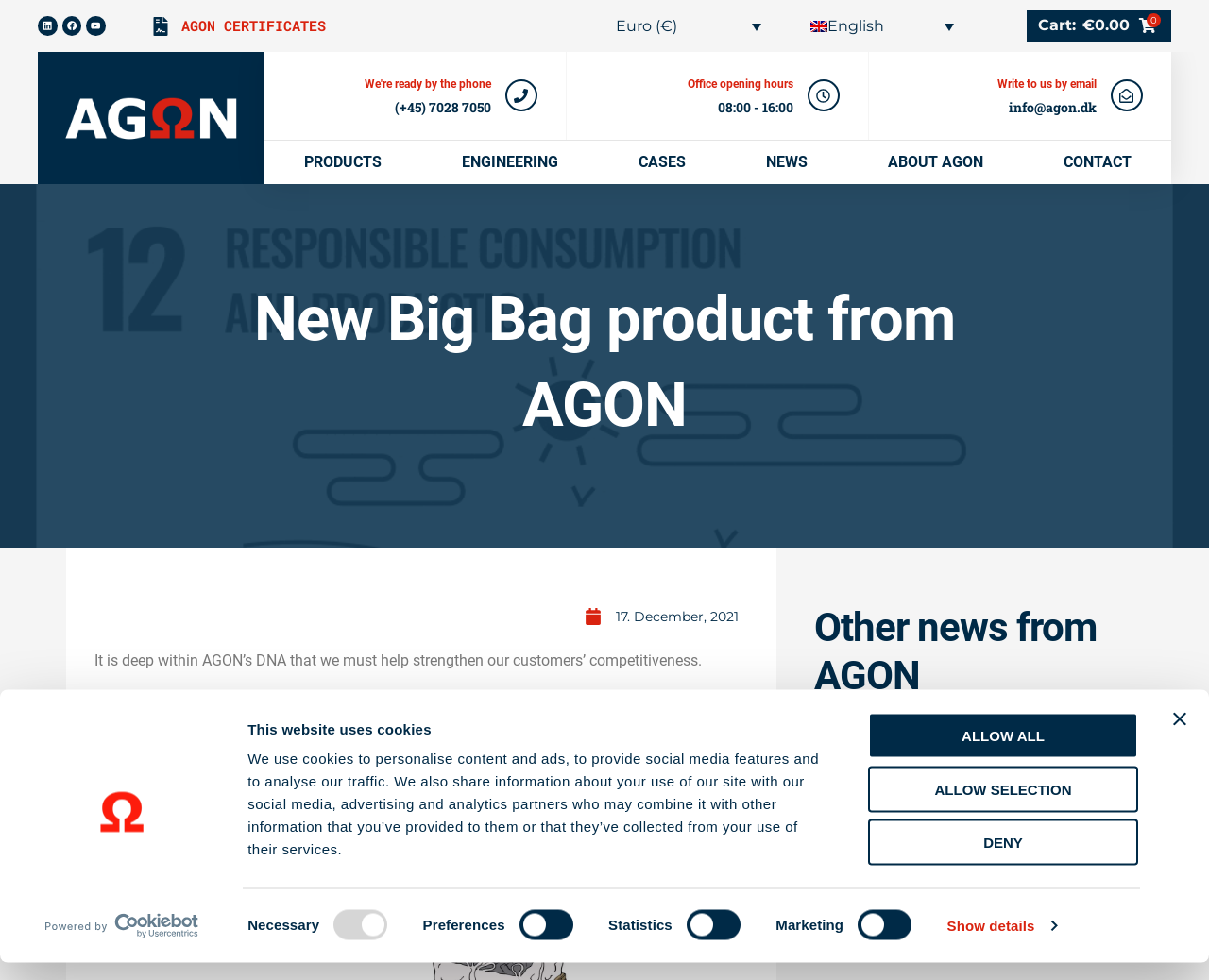Find the bounding box coordinates of the element's region that should be clicked in order to follow the given instruction: "View AGON's certificates". The coordinates should consist of four float numbers between 0 and 1, i.e., [left, top, right, bottom].

[0.125, 0.014, 0.491, 0.039]